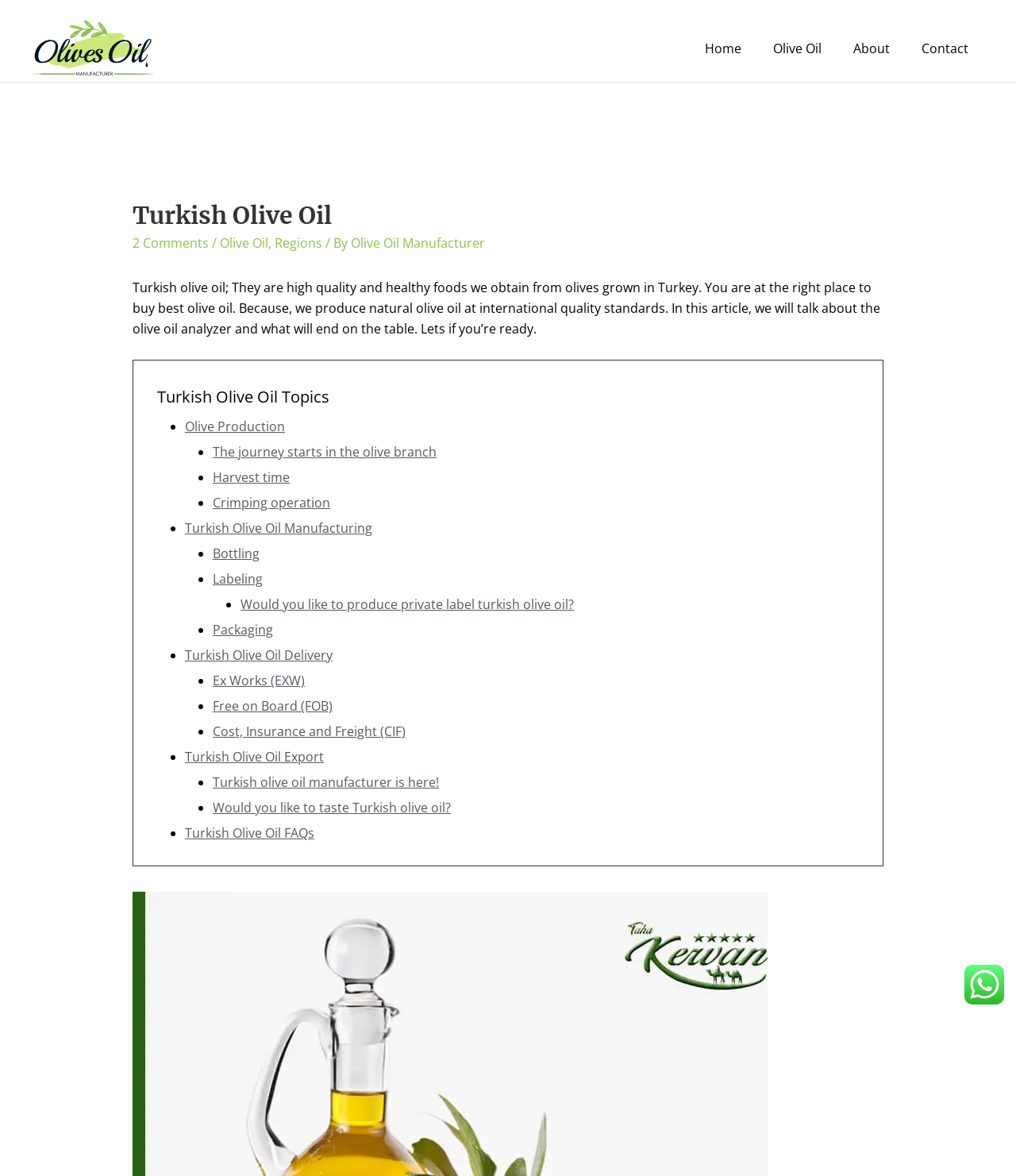Could you locate the bounding box coordinates for the section that should be clicked to accomplish this task: "Learn about 'Olive Production'".

[0.182, 0.355, 0.28, 0.37]